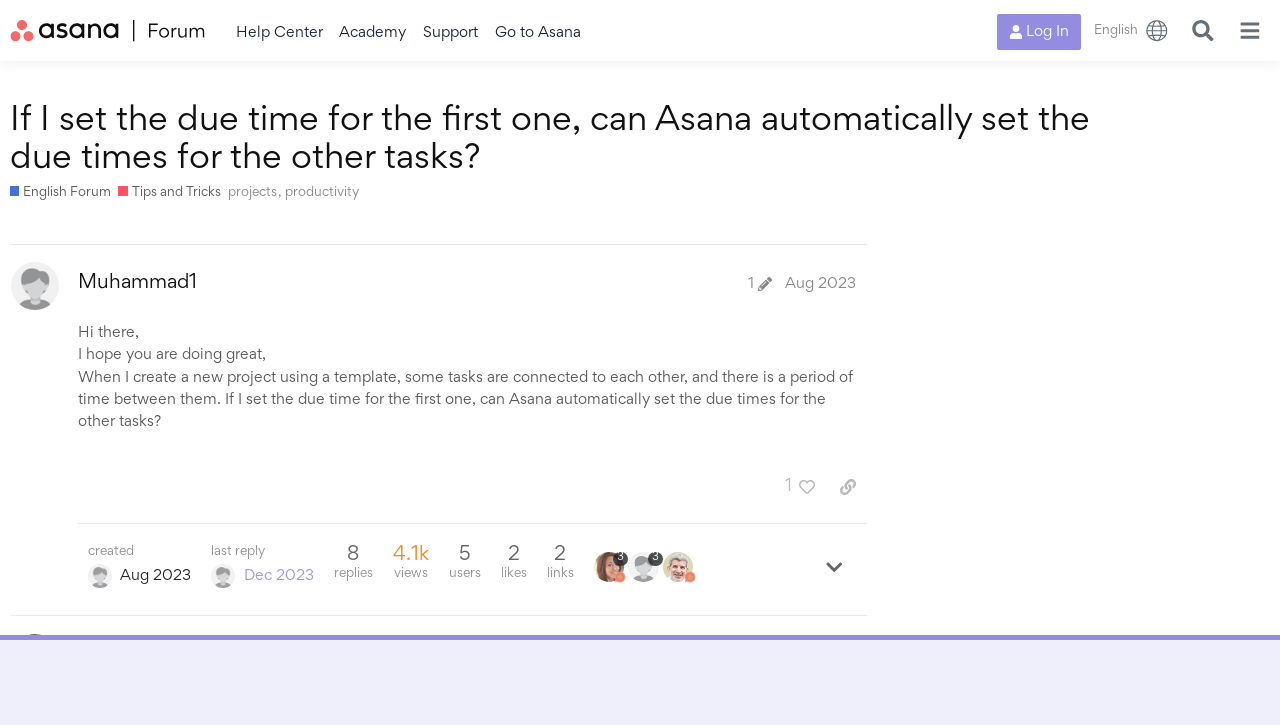Kindly determine the bounding box coordinates for the area that needs to be clicked to execute this instruction: "Like the post".

[0.619, 0.65, 0.645, 0.694]